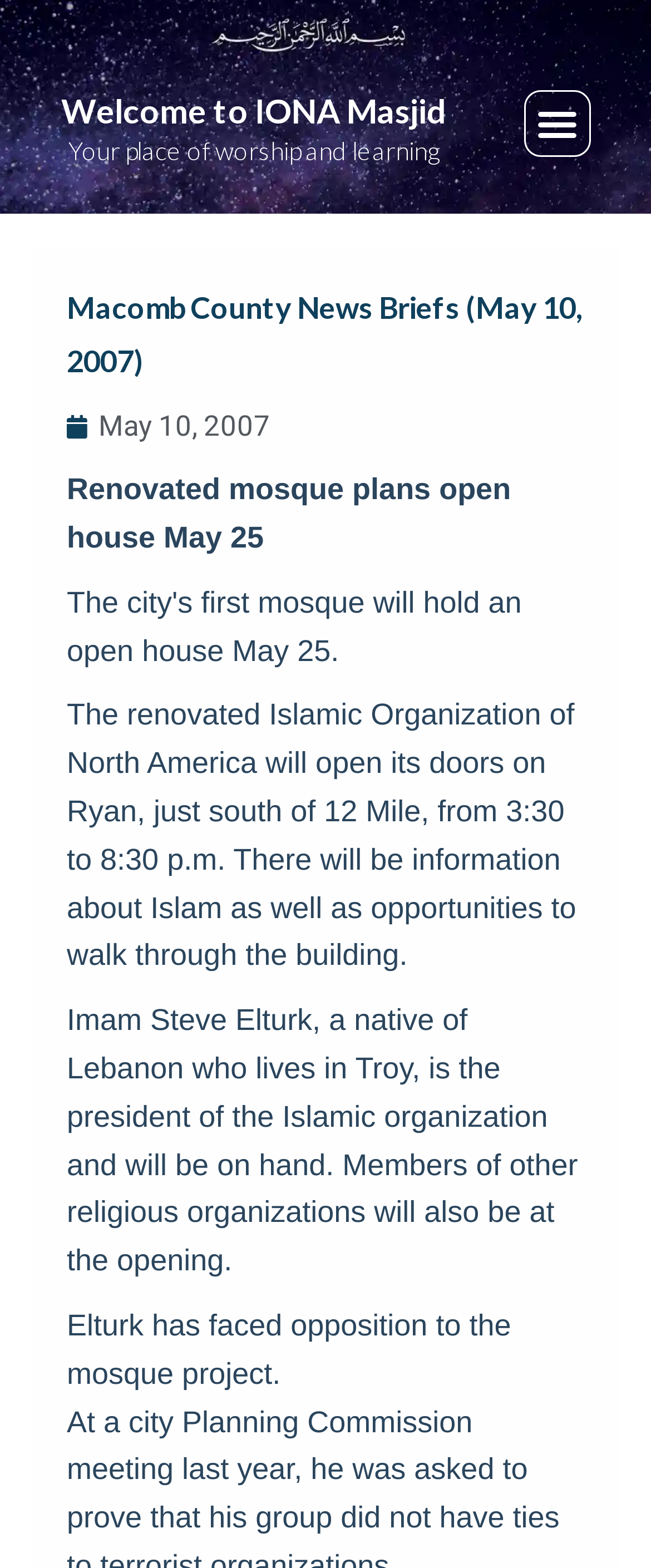Where is the mosque located?
Please provide a single word or phrase answer based on the image.

Ryan, just south of 12 Mile